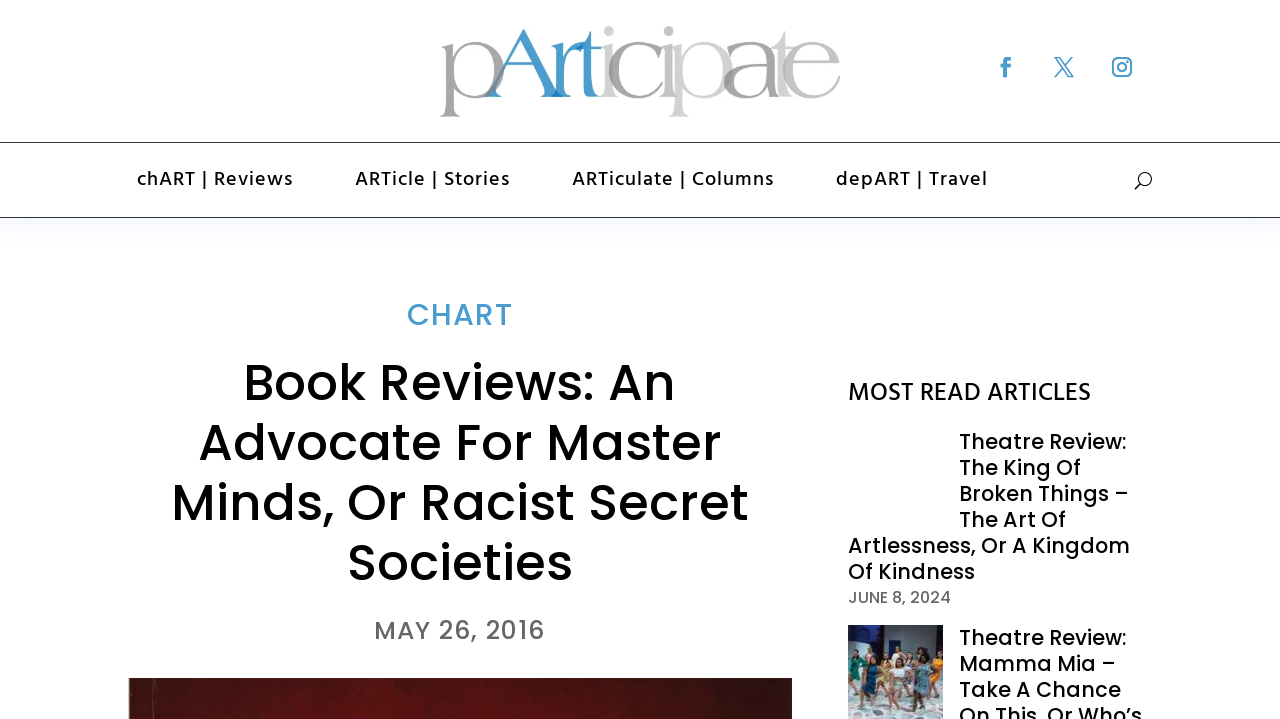What is the date of the book review? Refer to the image and provide a one-word or short phrase answer.

MAY 26, 2016